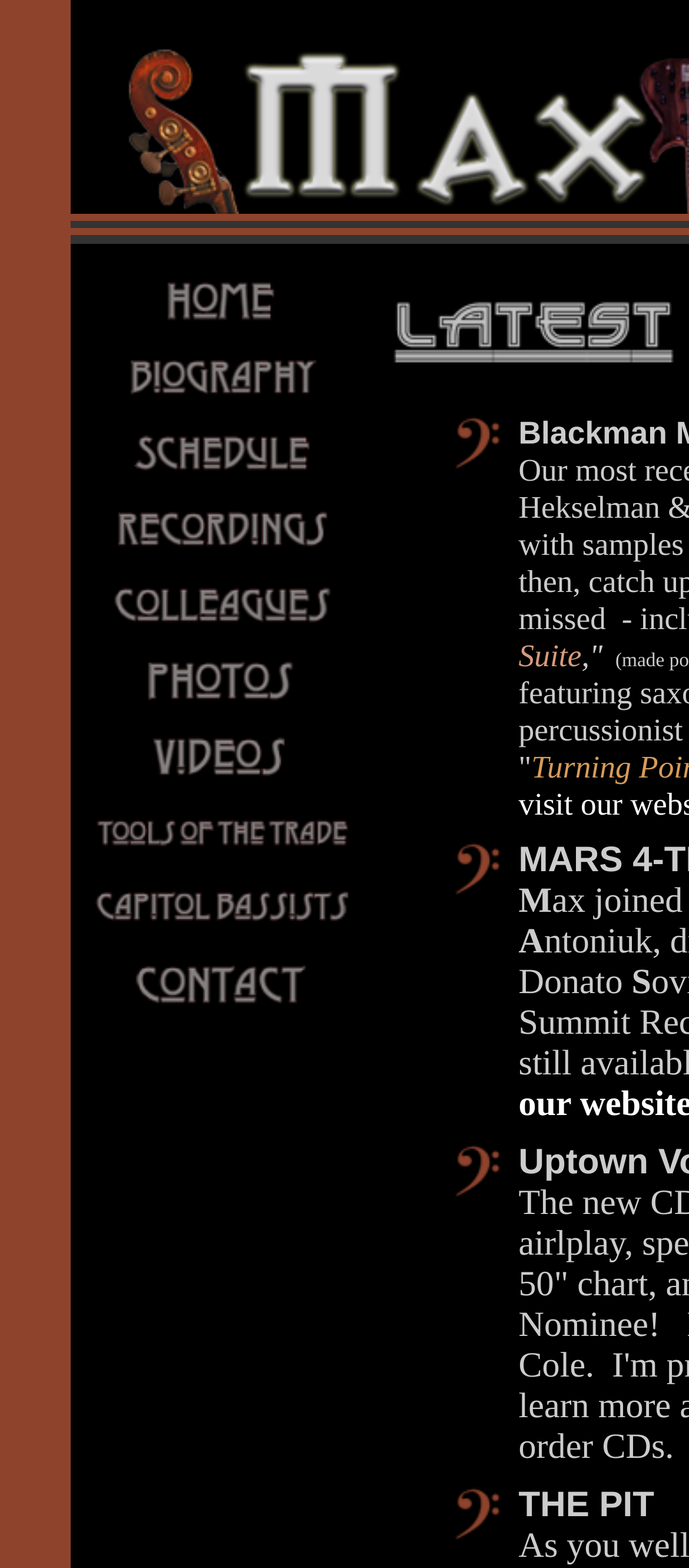Can you provide the bounding box coordinates for the element that should be clicked to implement the instruction: "View Biography"?

[0.131, 0.216, 0.515, 0.265]